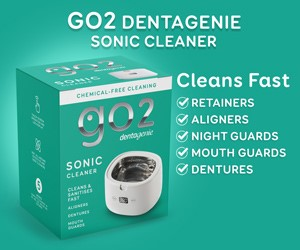Give a comprehensive caption for the image.

The image features a product called "GO2 DENTAGENIE SONIC CLEANER," presented in a vibrant turquoise carton. The packaging emphasizes "Chemical-Free Cleaning" and highlights the product's effectiveness by stating it "Cleans Fast." Alongside these claims, a checklist outlines the various dental appliances suitable for cleaning: retainers, aligners, night guards, mouth guards, and dentures. The sleek design of the sonic cleaner itself is visible through a clear window on the box, which adds to the product's appeal. The overall presentation stresses convenience and efficiency in maintaining oral hygiene items.